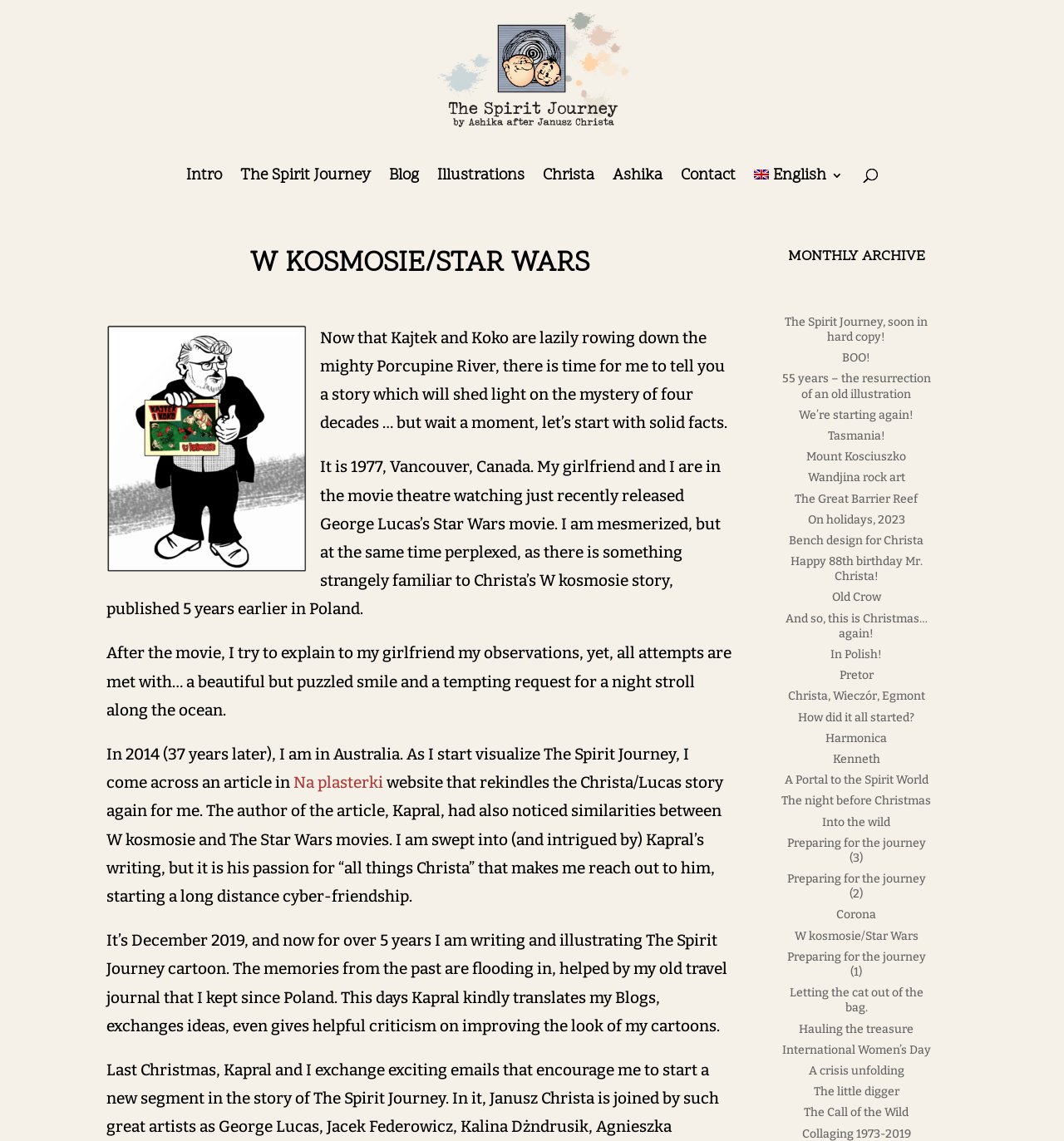Find the bounding box coordinates of the clickable area required to complete the following action: "Visit the 'Illustrations' page".

[0.411, 0.149, 0.493, 0.186]